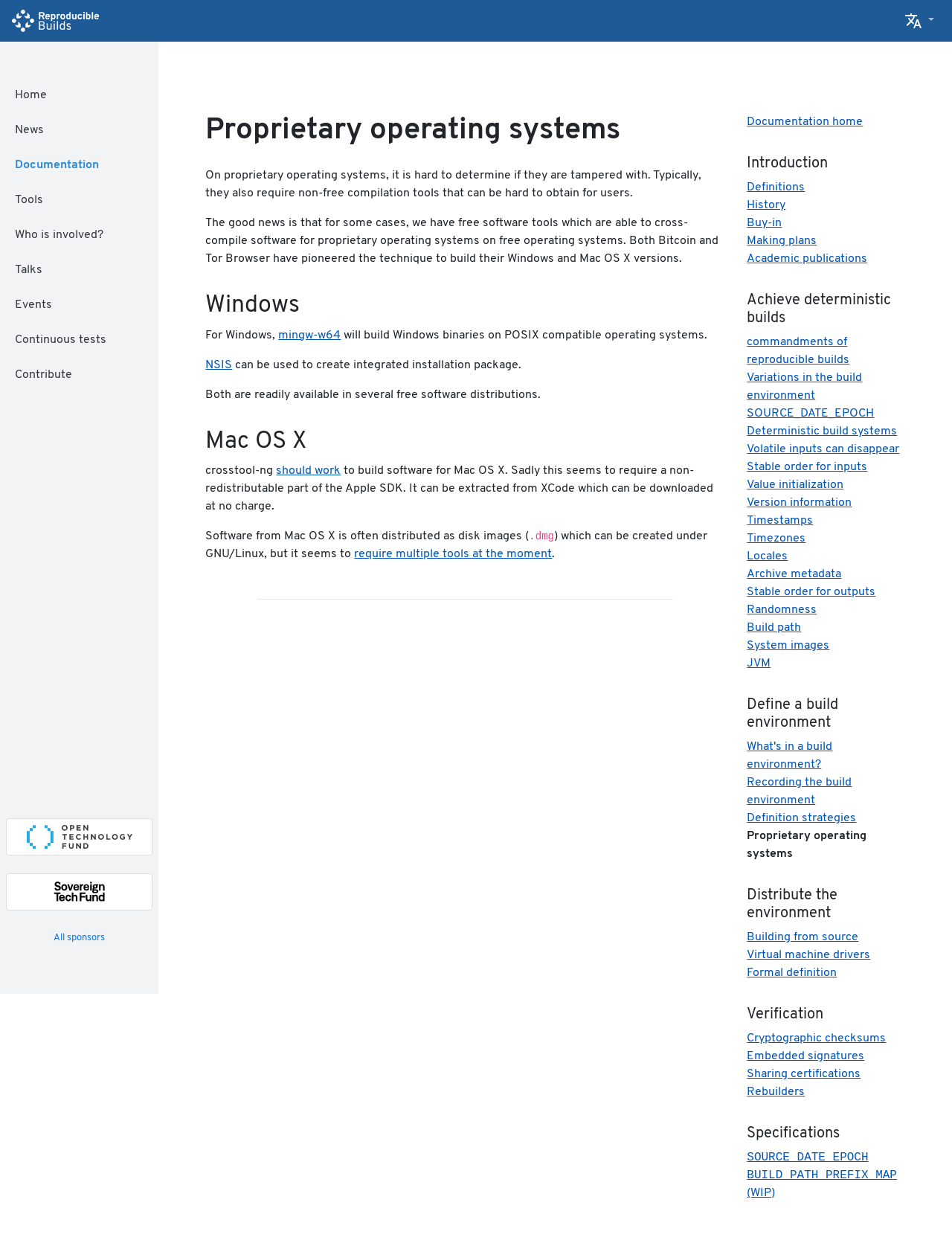Articulate a complete and detailed caption of the webpage elements.

The webpage is about proprietary operating systems and reproducible builds. At the top, there is a link to change the language, accompanied by an image. Below it, there is a navigation menu with links to various sections, including Home, News, Documentation, Tools, and more.

The main content of the page is divided into several sections. The first section has a heading "Proprietary operating systems" and discusses the challenges of determining if proprietary operating systems are tampered with. It also mentions that free software tools can be used to cross-compile software for proprietary operating systems on free operating systems.

The next section is about Windows, where it explains that mingw-w64 can be used to build Windows binaries on POSIX compatible operating systems, and NSIS can be used to create integrated installation packages.

The following section is about Mac OS X, where it discusses the use of crosstool-ng to build software for Mac OS X, but notes that it requires a non-redistributable part of the Apple SDK.

Below these sections, there is a horizontal separator, followed by a section with links to various documentation pages, including Introduction, Definitions, History, and more.

The rest of the page is dedicated to a detailed discussion of reproducible builds, with sections on achieving deterministic builds, defining a build environment, distributing the environment, verification, and specifications. Each section has multiple links to related topics, such as commandments of reproducible builds, variations in the build environment, and cryptographic checksums.

At the bottom of the page, there are links to sponsors, including Open Technology Fund and Sovereign Tech Found, accompanied by images.